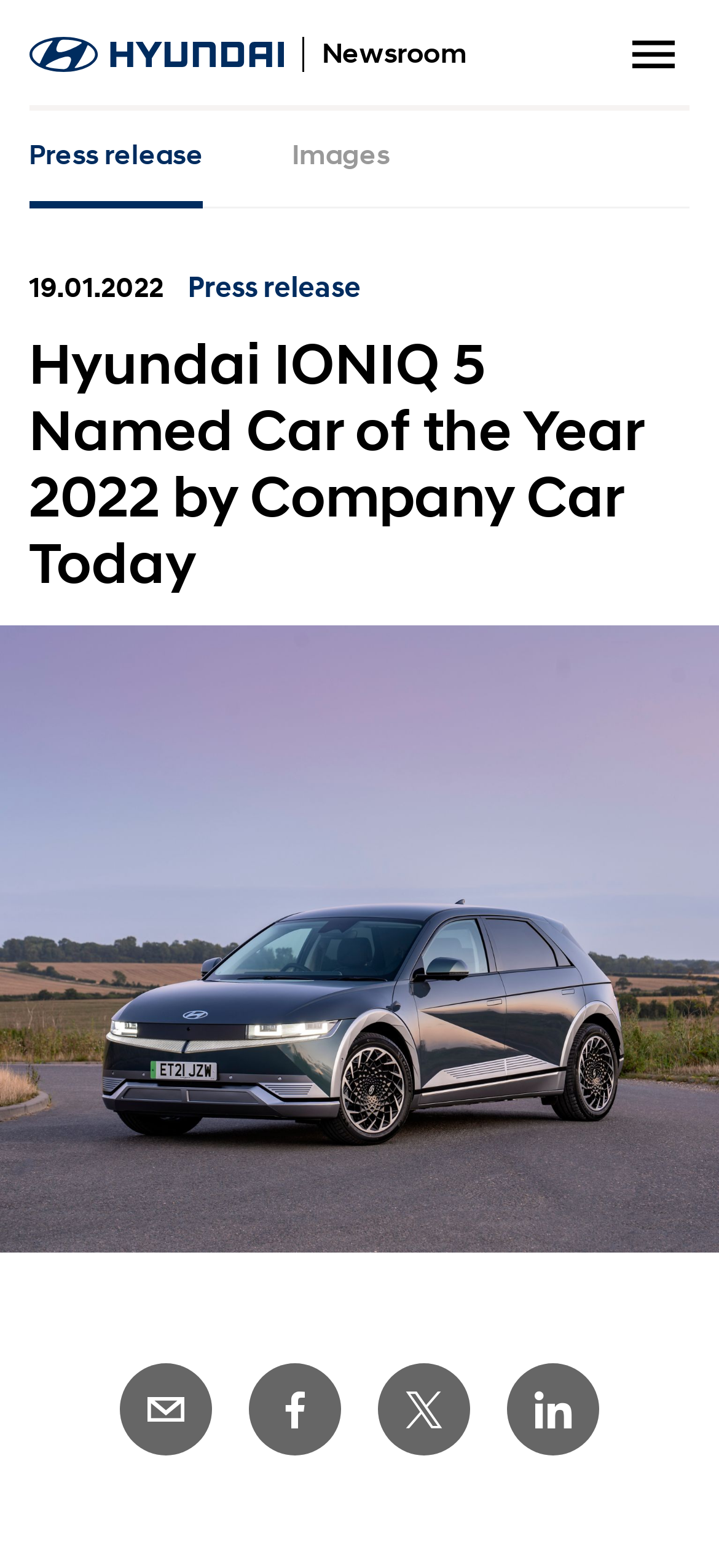Provide an in-depth description of the elements and layout of the webpage.

The webpage is about the Hyundai IONIQ 5 being named Car of the Year 2022 by Company Car Today. At the top left corner, there is an image of the Hyundai Newsroom logo. On the top right corner, there is a button to toggle the menu. Below the logo, there are two links, "Press release" and "Images", which are positioned side by side. 

To the right of the "Press release" link, there is a date "19.01.2022" and a text "Press release" below it. The main heading "Hyundai IONIQ 5 Named Car of the Year 2022 by Company Car Today" is centered on the page, spanning almost the entire width. 

Below the heading, there is a large image that takes up most of the page's width. At the bottom of the page, there are four social media links, "E-Mail", "Facebook", "Twitter", and "LinkedIn", which are positioned in a row from left to right.